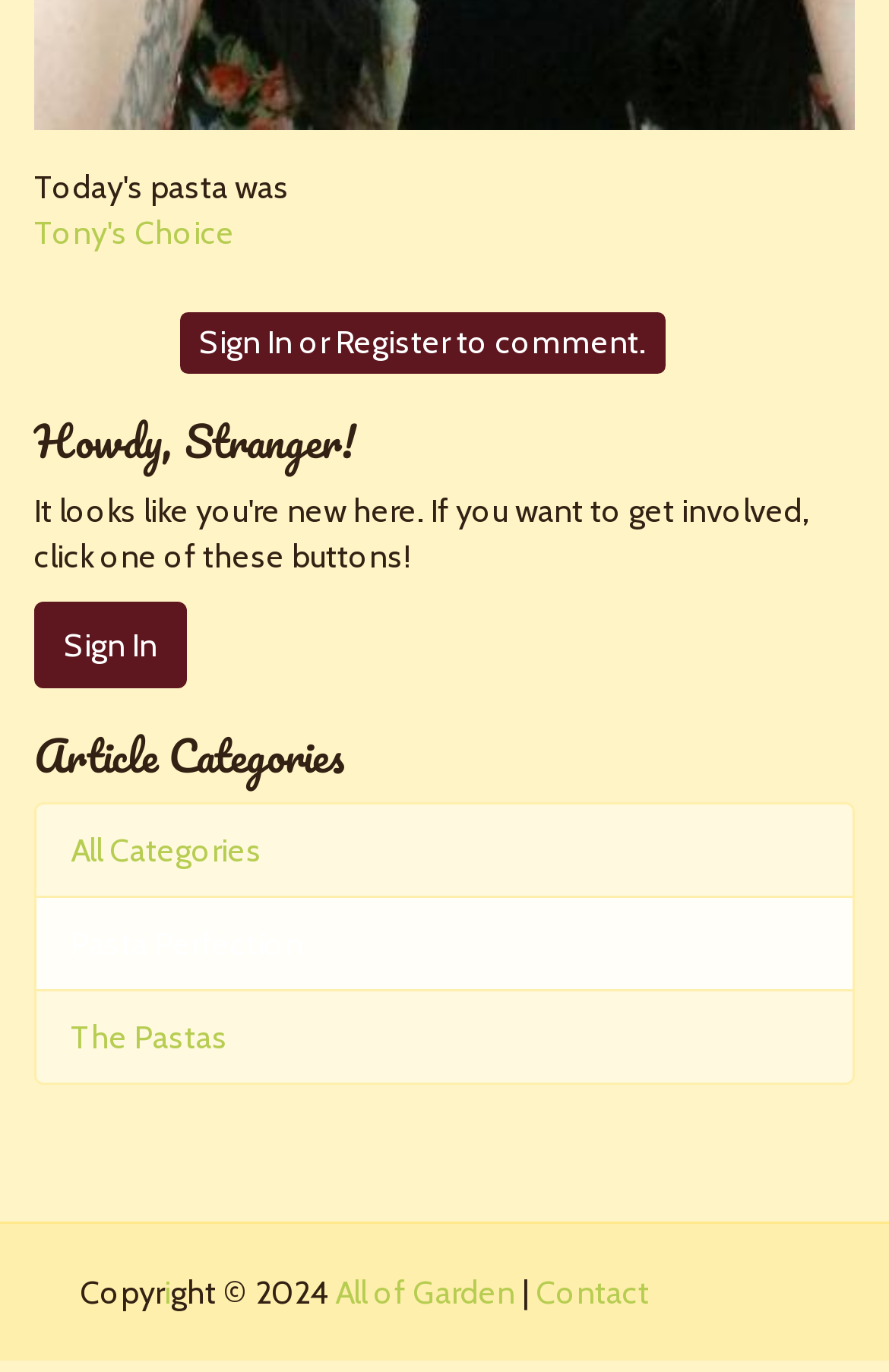What is the name of the website?
Look at the image and respond with a one-word or short-phrase answer.

Tony's Choice